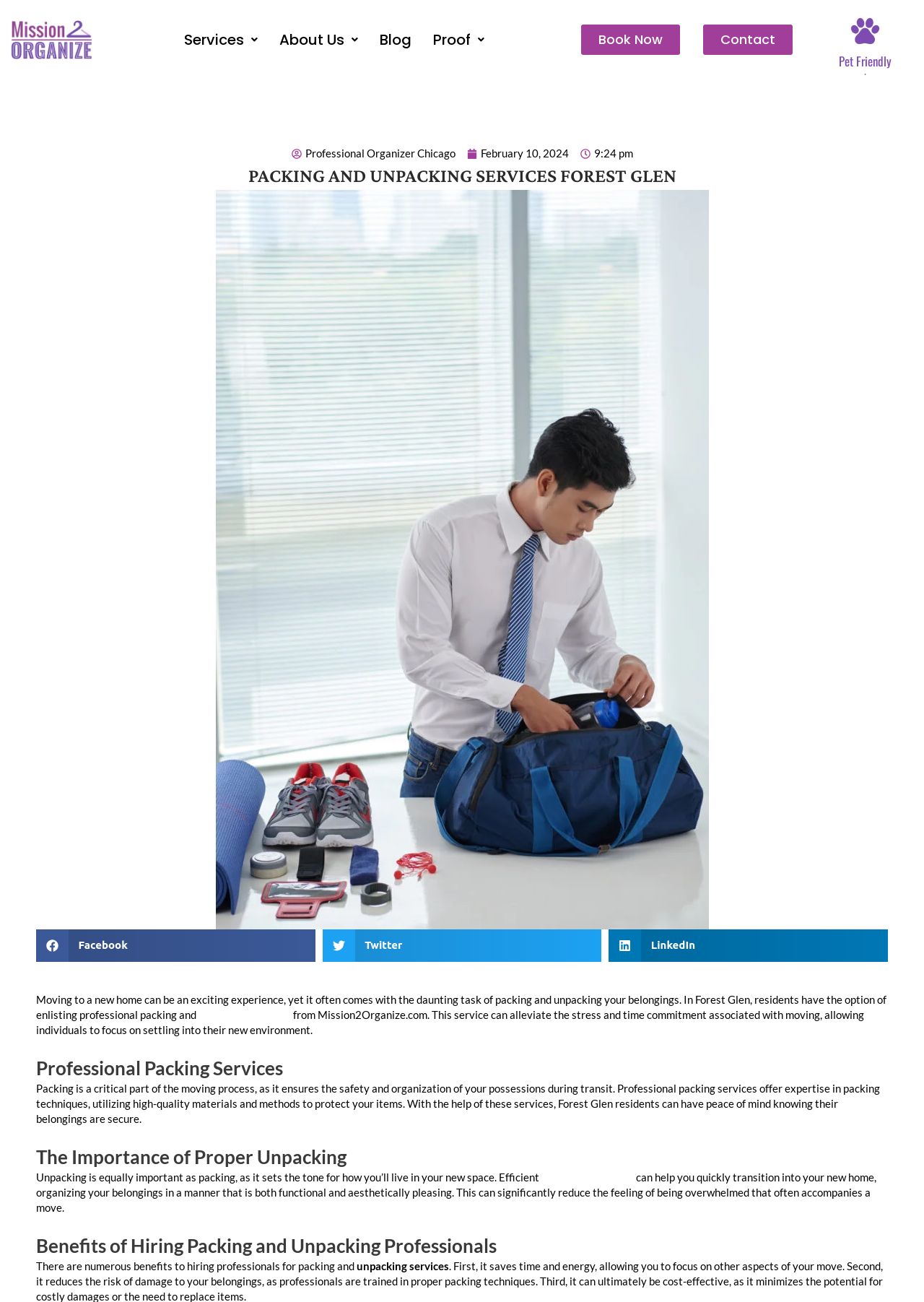How many social media platforms can you share on?
Respond with a short answer, either a single word or a phrase, based on the image.

Three